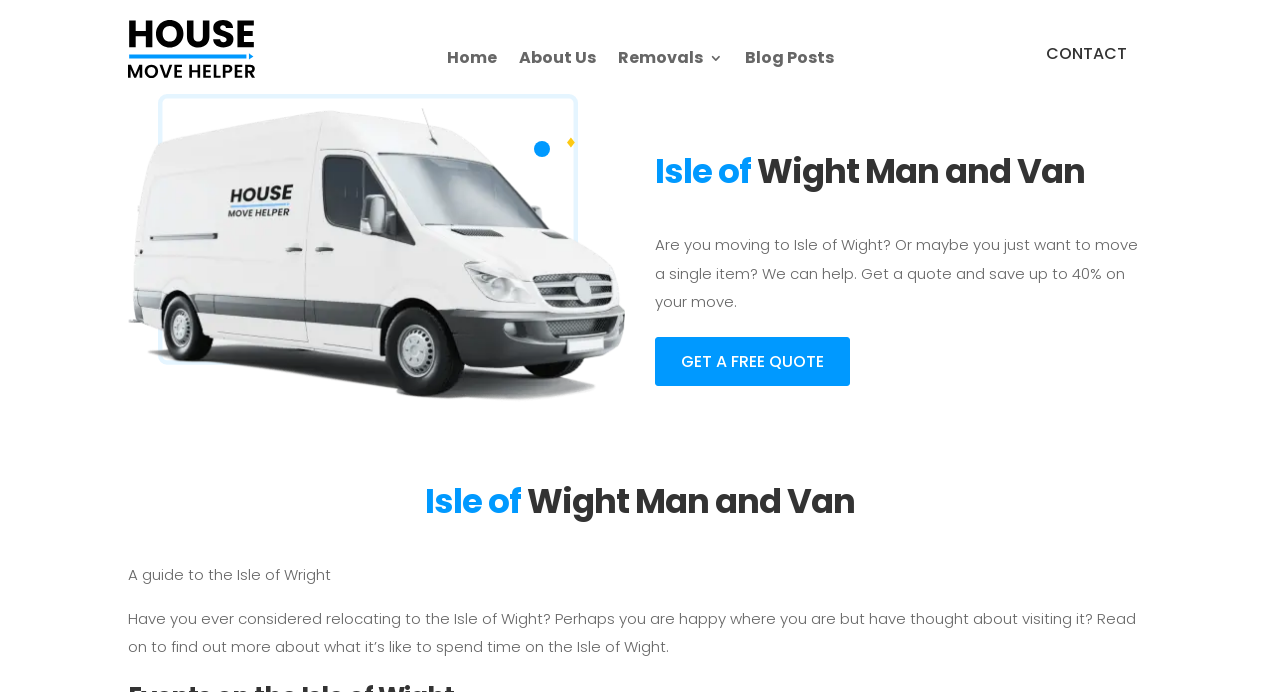What is the purpose of the 'GET A FREE QUOTE' link?
Carefully examine the image and provide a detailed answer to the question.

The purpose of the 'GET A FREE QUOTE' link can be inferred from its text content and its location on the webpage. It is likely that clicking this link will allow the user to get a quote for their move.